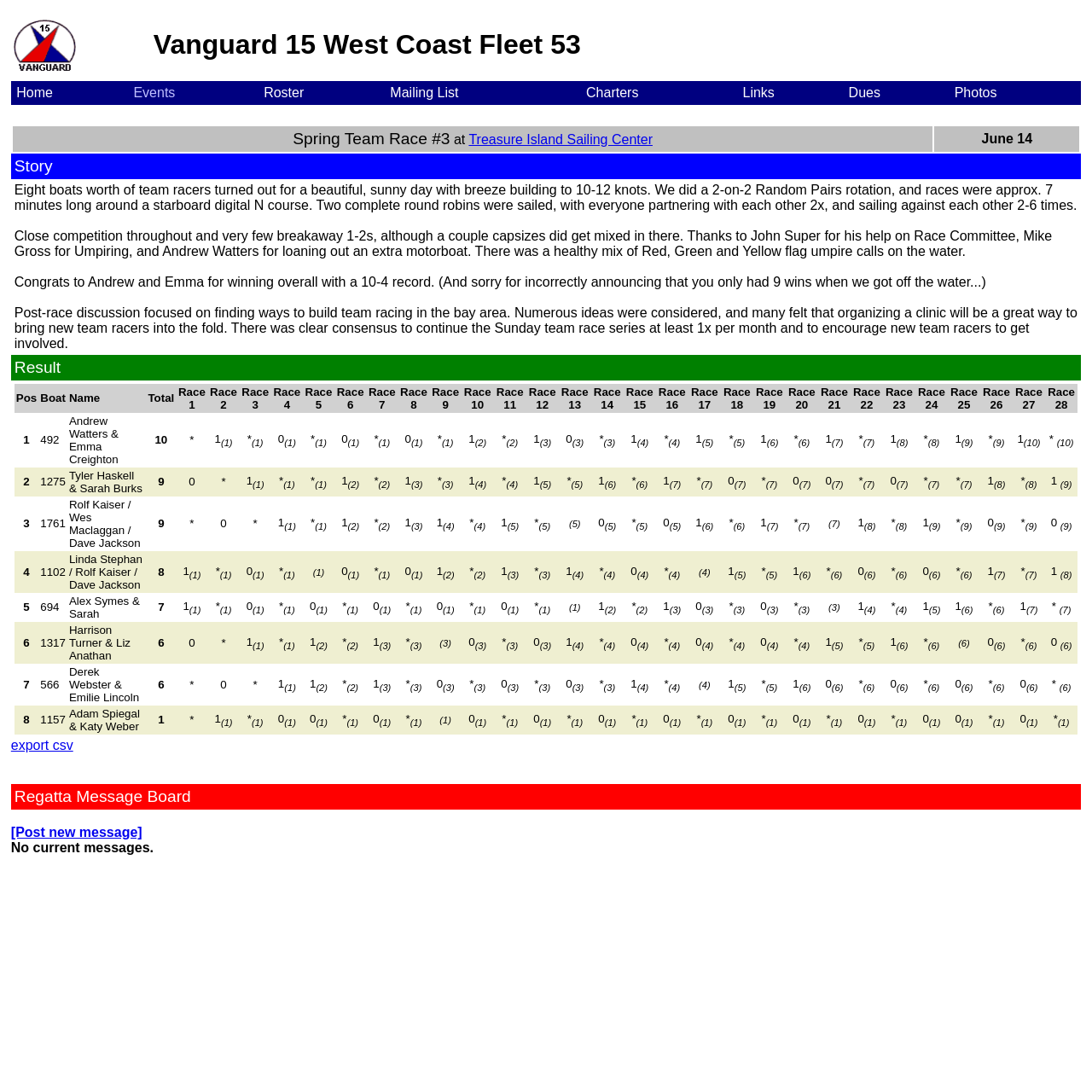Please identify the bounding box coordinates of the element's region that needs to be clicked to fulfill the following instruction: "Check the result". The bounding box coordinates should consist of four float numbers between 0 and 1, i.e., [left, top, right, bottom].

[0.01, 0.325, 0.99, 0.348]